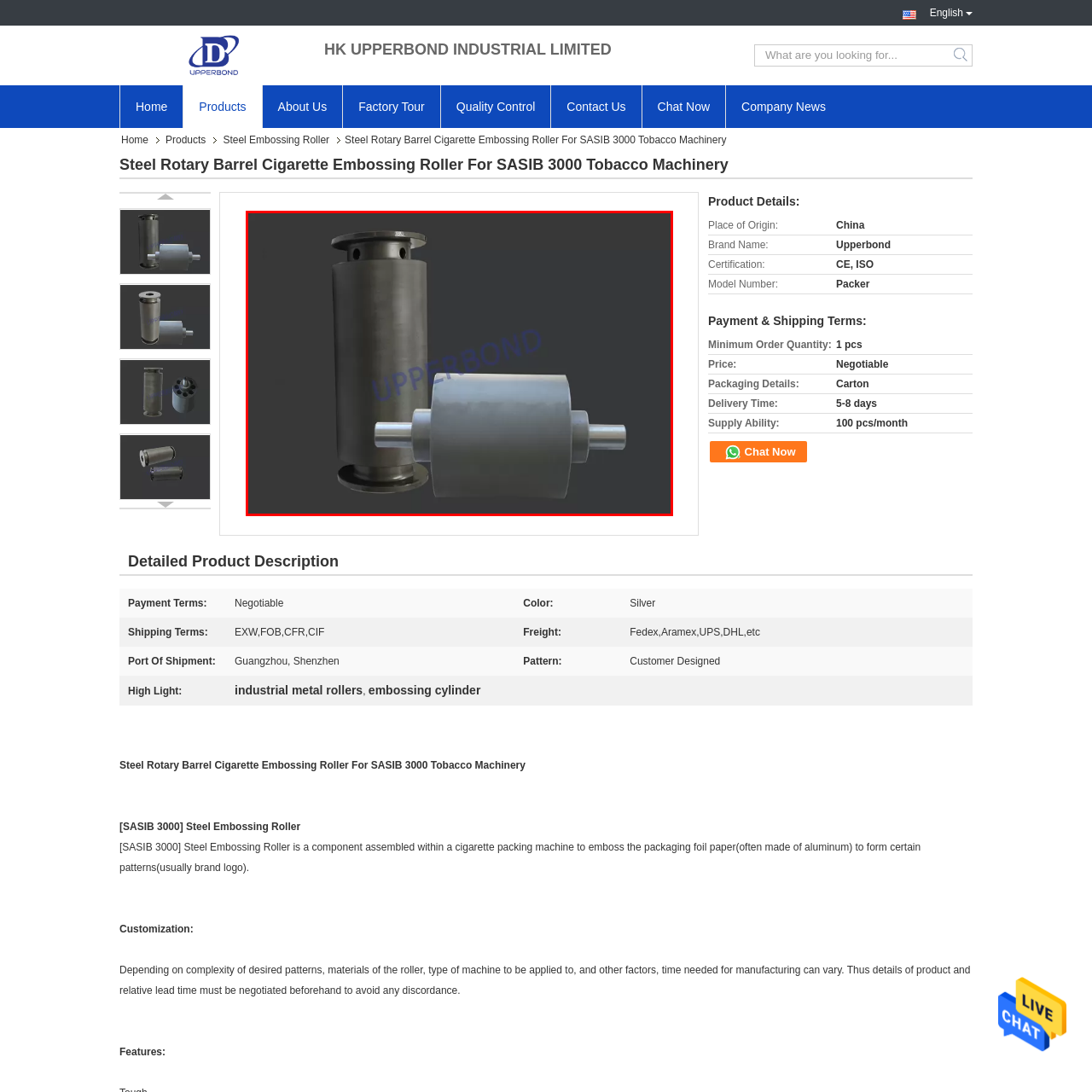How many rollers are shown in the image?
Focus on the visual details within the red bounding box and provide an in-depth answer based on your observations.

The image showcases a pair of steel rotary barrel cigarette embossing rollers, one on the left with a cylindrical shape and a slightly larger diameter, and another on the right with a more compact design and an extended shaft for fitting into machinery.